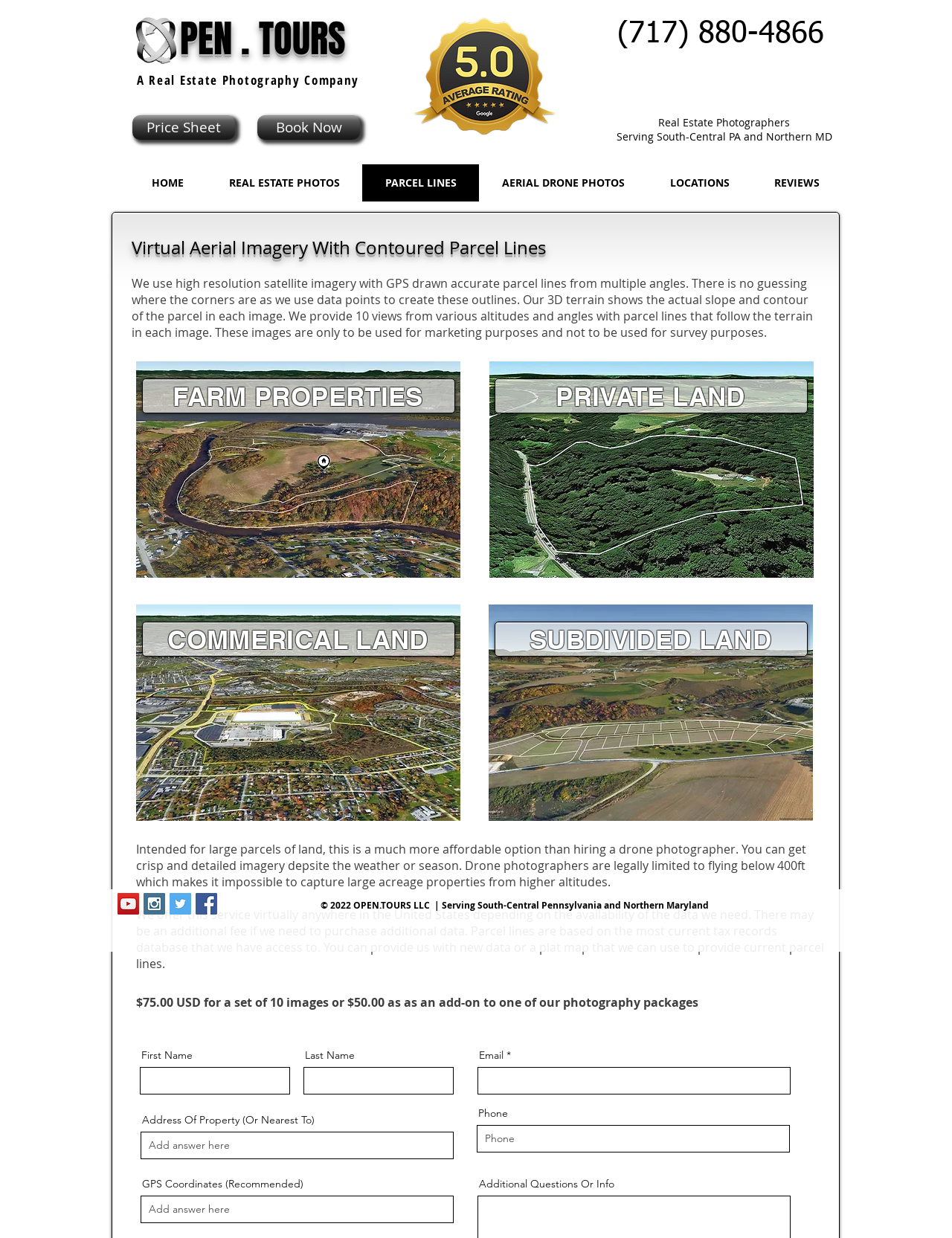Can you show the bounding box coordinates of the region to click on to complete the task described in the instruction: "Enter your first name"?

[0.147, 0.862, 0.305, 0.884]